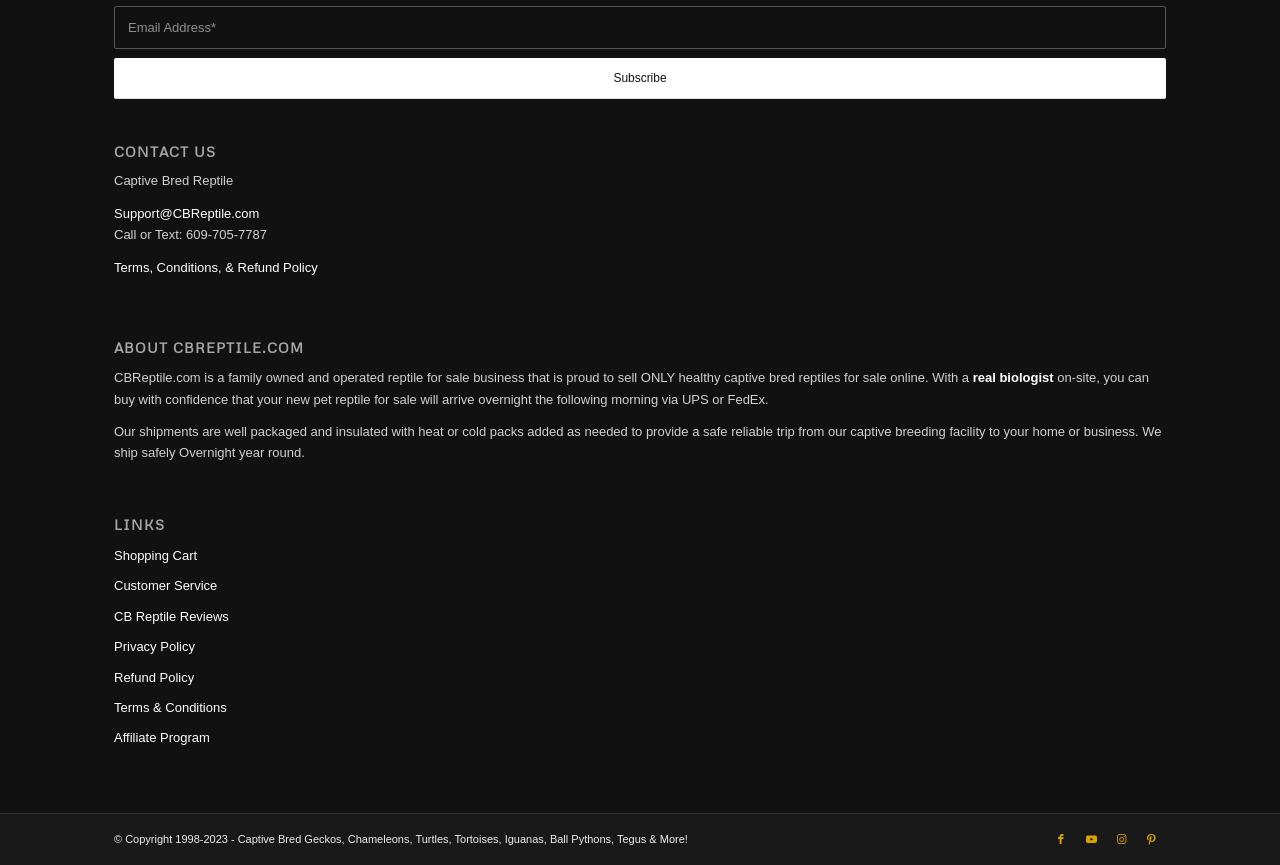Identify the coordinates of the bounding box for the element that must be clicked to accomplish the instruction: "View terms and conditions".

[0.089, 0.3, 0.248, 0.318]